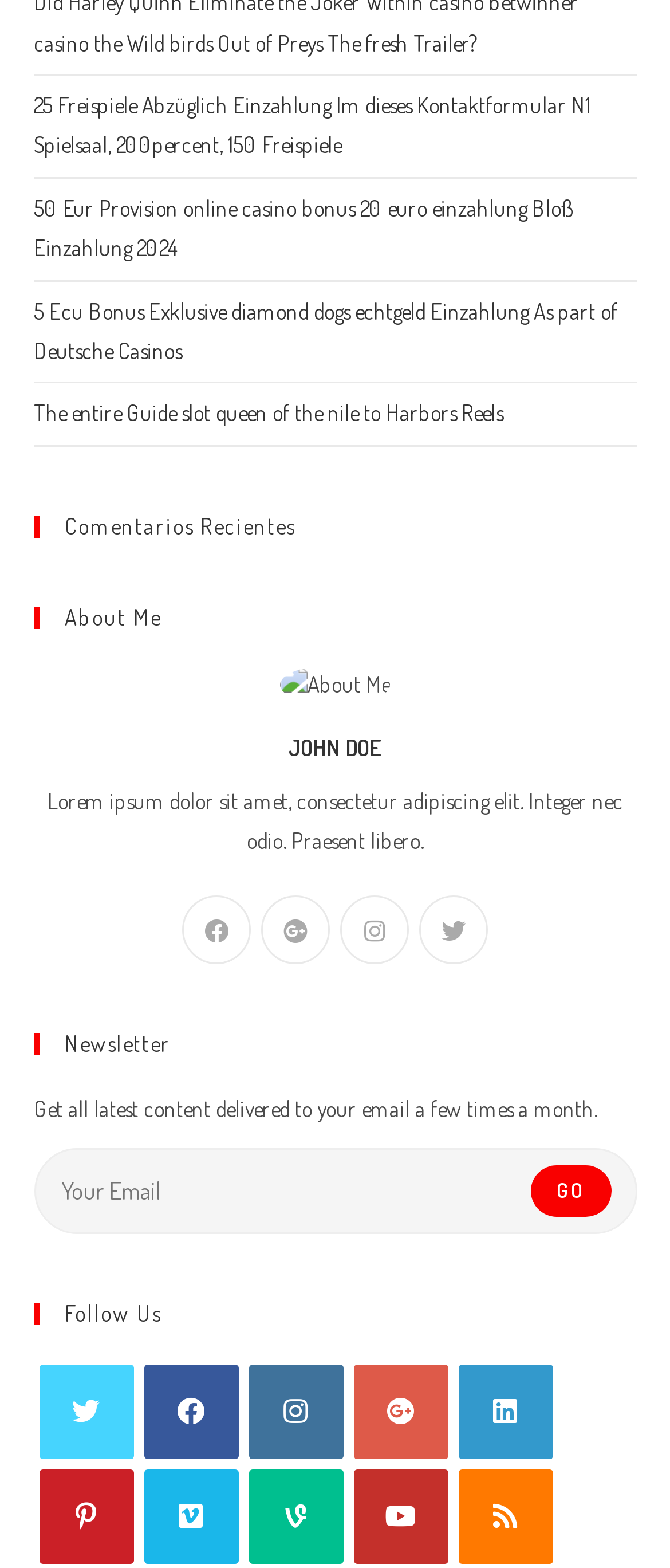What is the purpose of the textbox?
Answer the question using a single word or phrase, according to the image.

To enter email